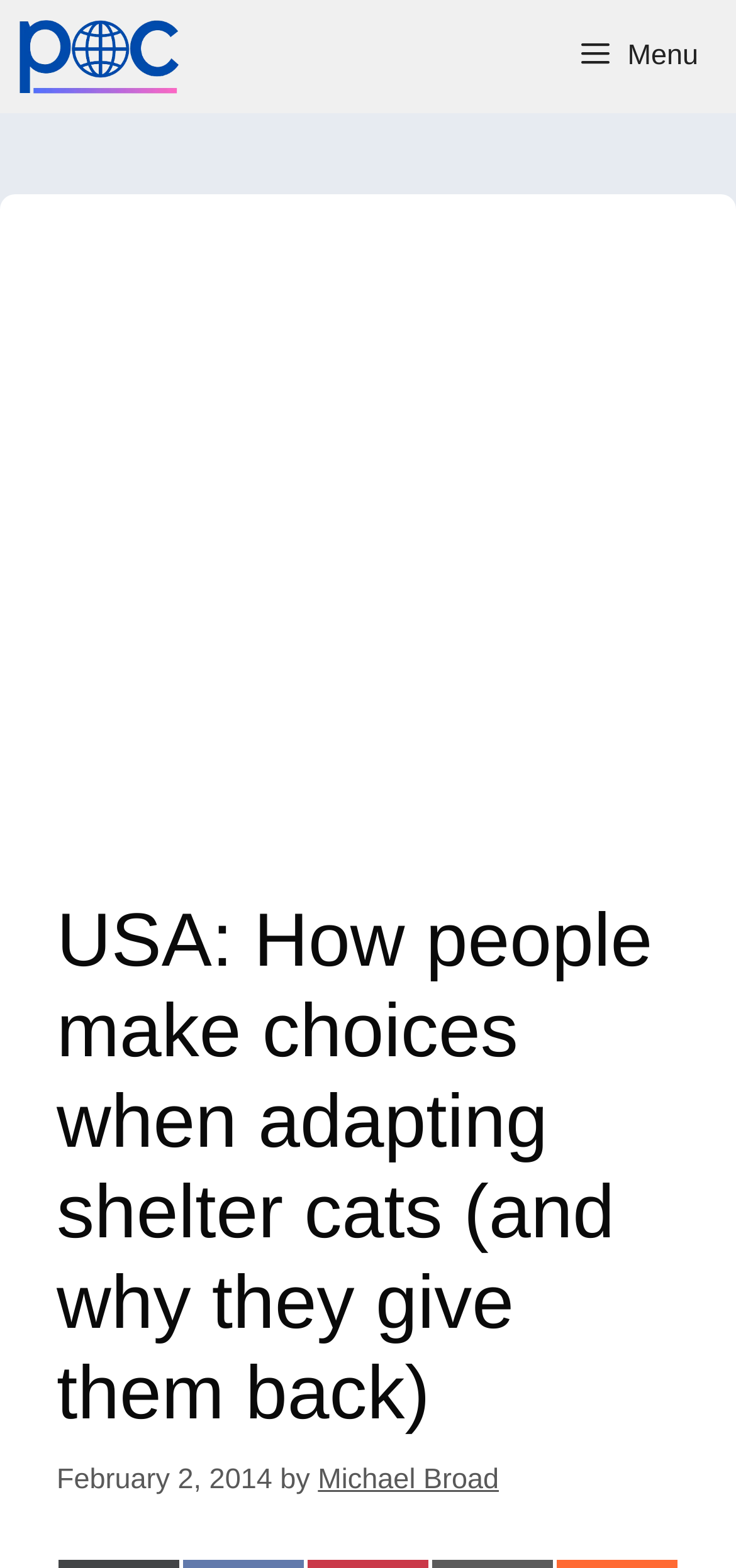Describe the entire webpage, focusing on both content and design.

The webpage is about an article discussing how people make choices when adapting shelter cats and why they give them back. At the top of the page, there is a primary navigation section that spans the entire width of the page. Within this section, there is a link to "Freethinking Animal Advocacy" accompanied by an image with the same name, located at the top-left corner. Next to it, on the top-right corner, there is a button with a menu icon.

Below the navigation section, there is a large header section that occupies most of the page's width. Within this section, there is an iframe advertisement at the top, followed by a heading that displays the title of the article, "USA: How people make choices when adapting shelter cats (and why they give them back)". The heading is centered and takes up most of the width of the header section.

At the bottom of the header section, there is a time stamp indicating that the article was published on February 2, 2014, followed by the author's name, "Michael Broad", which is a clickable link.